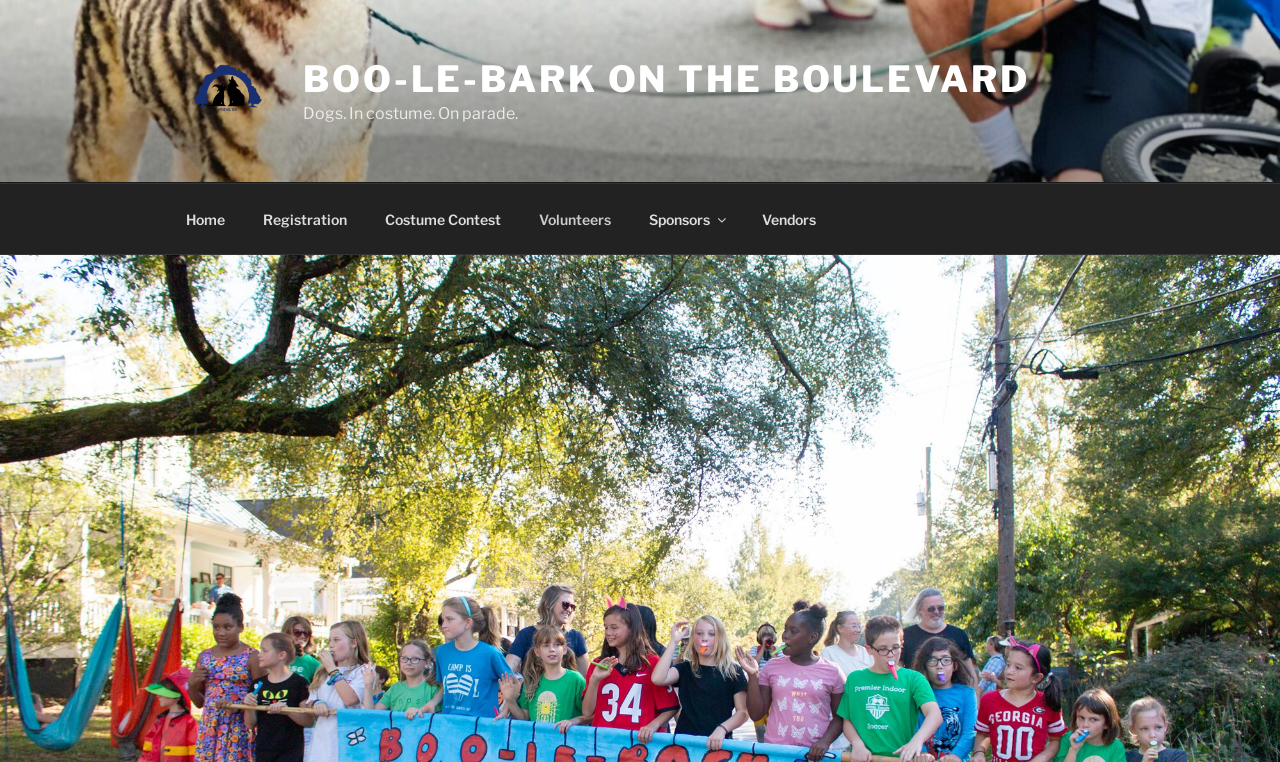Identify the bounding box of the UI element that matches this description: "Boo-le-Bark on the Boulevard".

[0.237, 0.075, 0.804, 0.133]